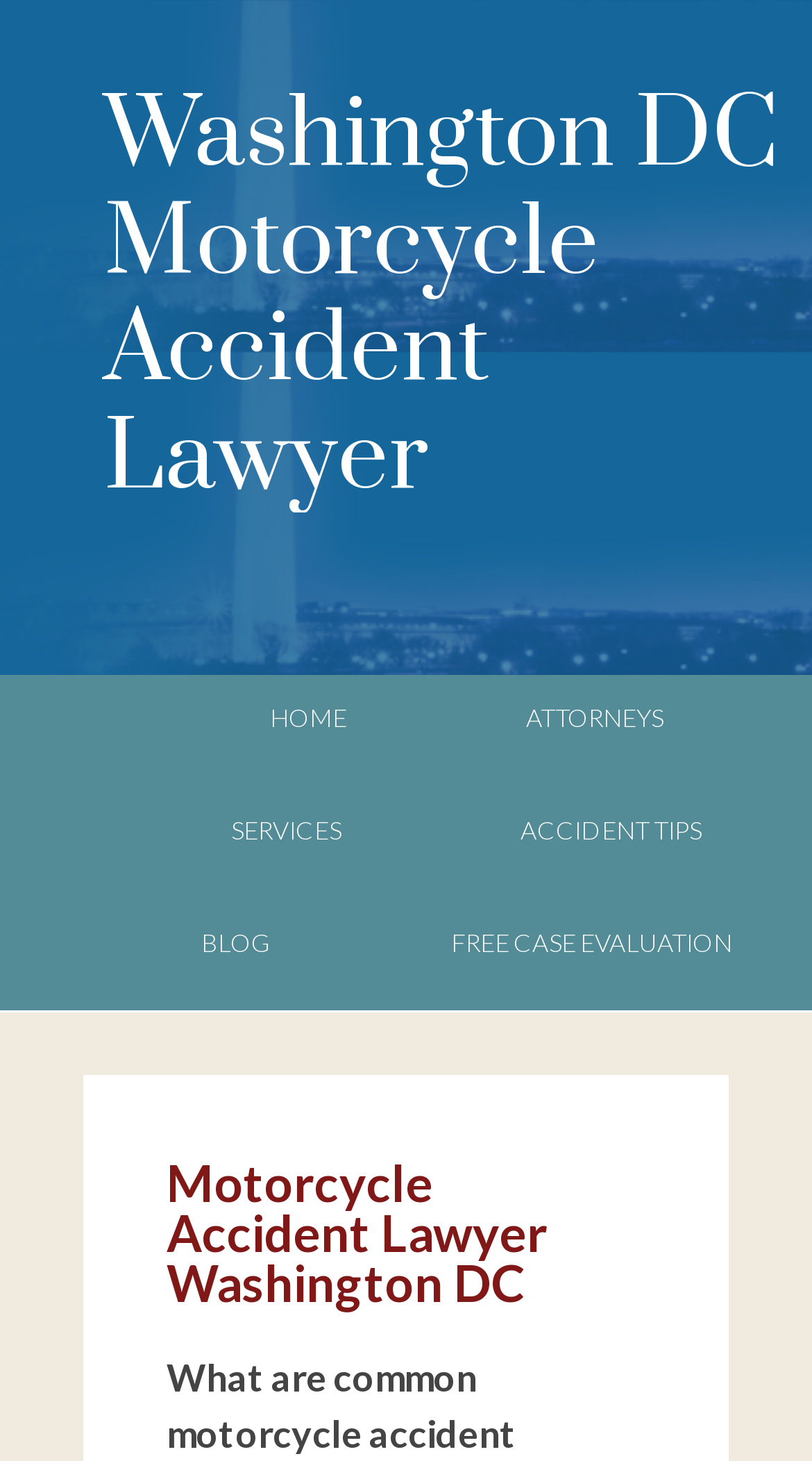How many navigation links are there? Based on the image, give a response in one word or a short phrase.

6